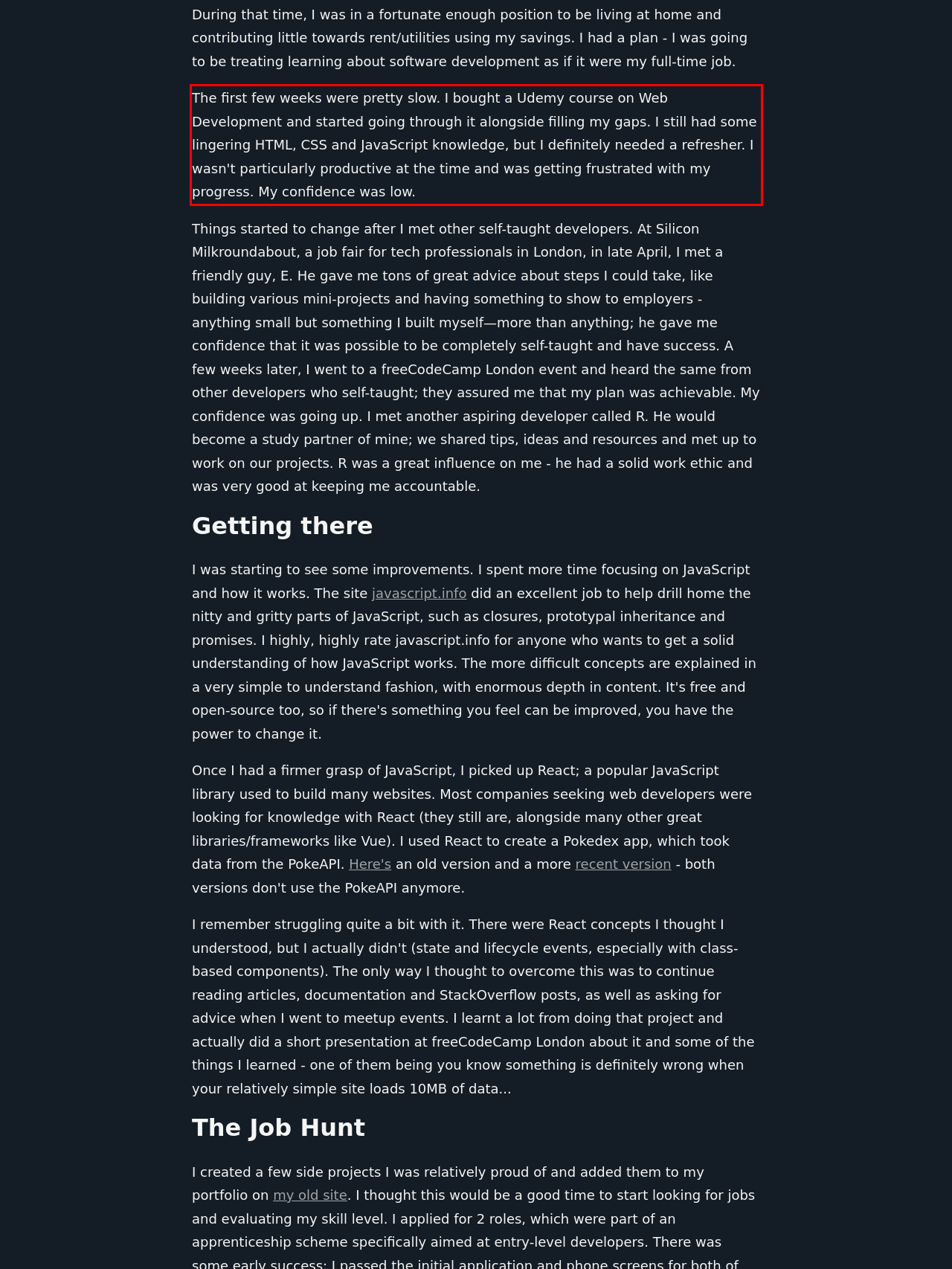Using OCR, extract the text content found within the red bounding box in the given webpage screenshot.

The first few weeks were pretty slow. I bought a Udemy course on Web Development and started going through it alongside filling my gaps. I still had some lingering HTML, CSS and JavaScript knowledge, but I definitely needed a refresher. I wasn't particularly productive at the time and was getting frustrated with my progress. My confidence was low.